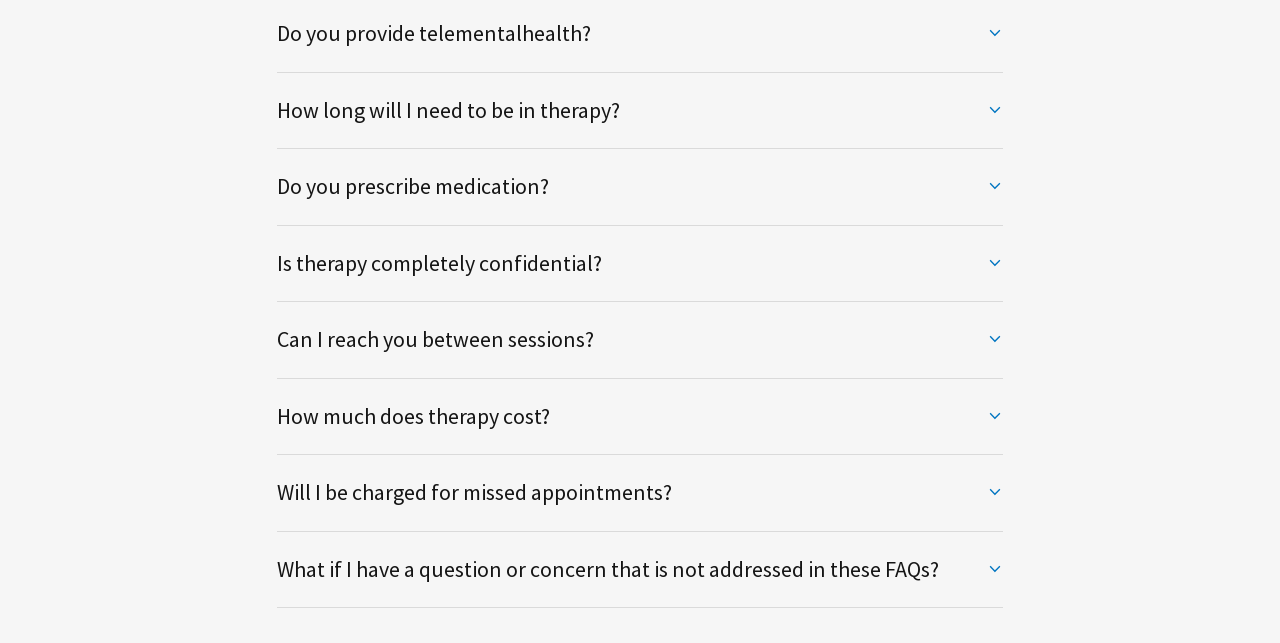Select the bounding box coordinates of the element I need to click to carry out the following instruction: "Read the 'Is therapy completely confidential?' information".

[0.217, 0.376, 0.783, 0.444]